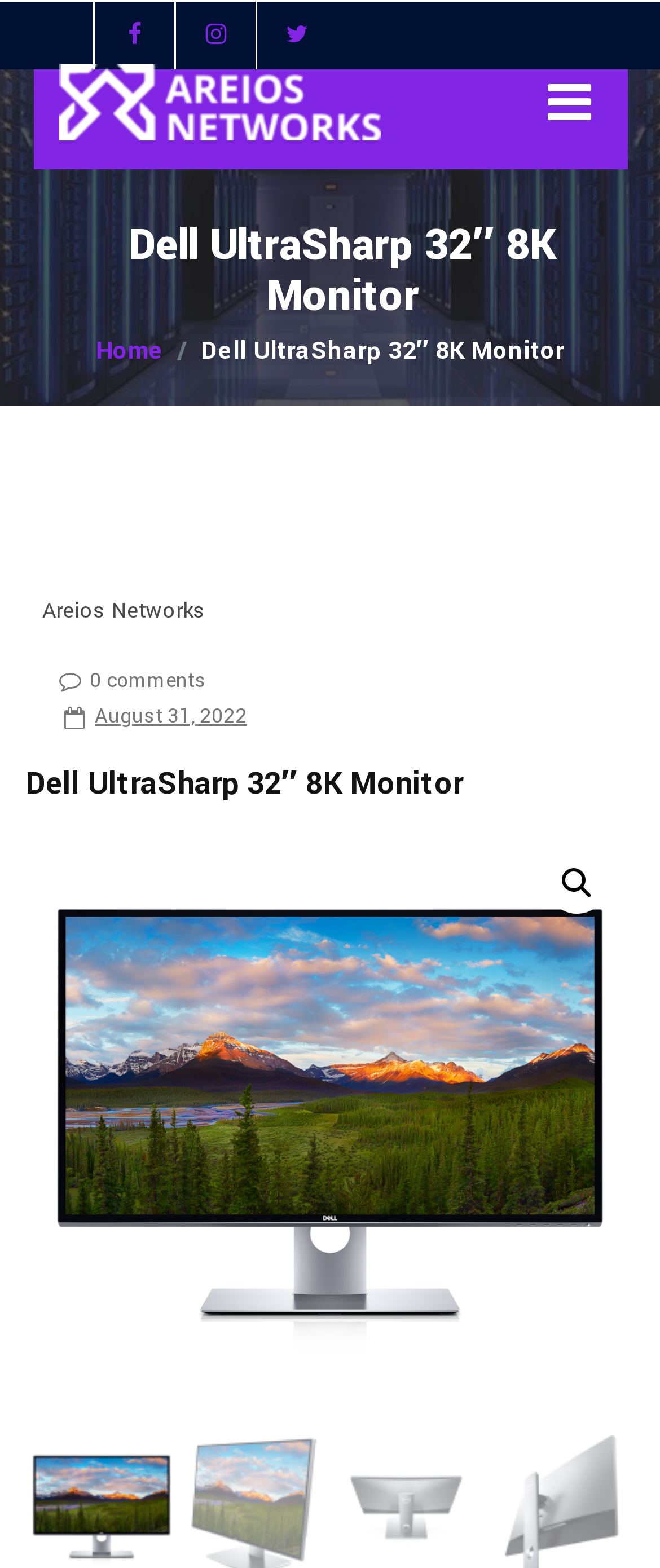Locate the bounding box coordinates of the clickable region necessary to complete the following instruction: "Expand the primary menu". Provide the coordinates in the format of four float numbers between 0 and 1, i.e., [left, top, right, bottom].

[0.814, 0.041, 0.912, 0.095]